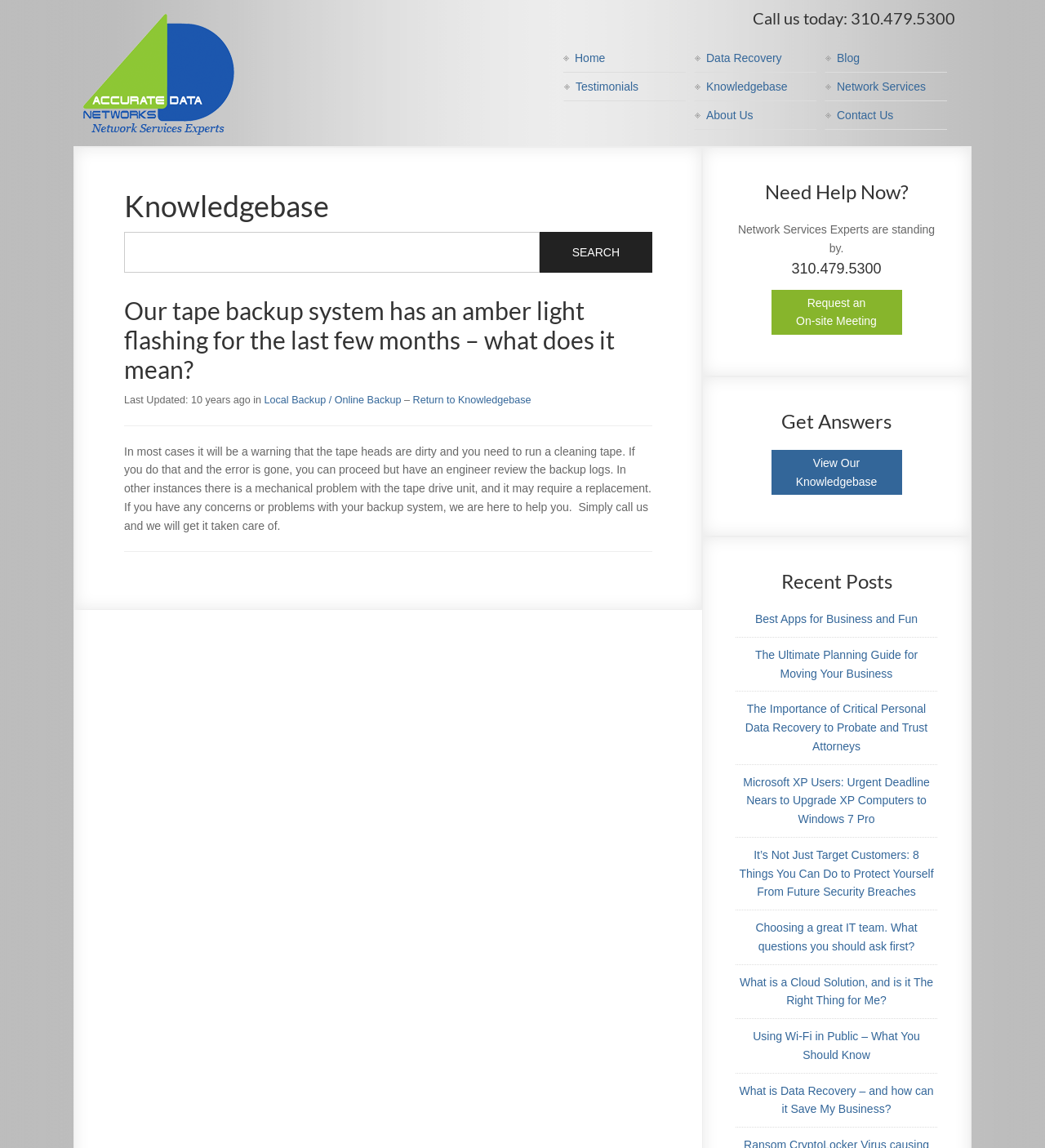Locate the bounding box coordinates of the area that needs to be clicked to fulfill the following instruction: "Search for knowledgebase articles". The coordinates should be in the format of four float numbers between 0 and 1, namely [left, top, right, bottom].

[0.119, 0.202, 0.516, 0.238]